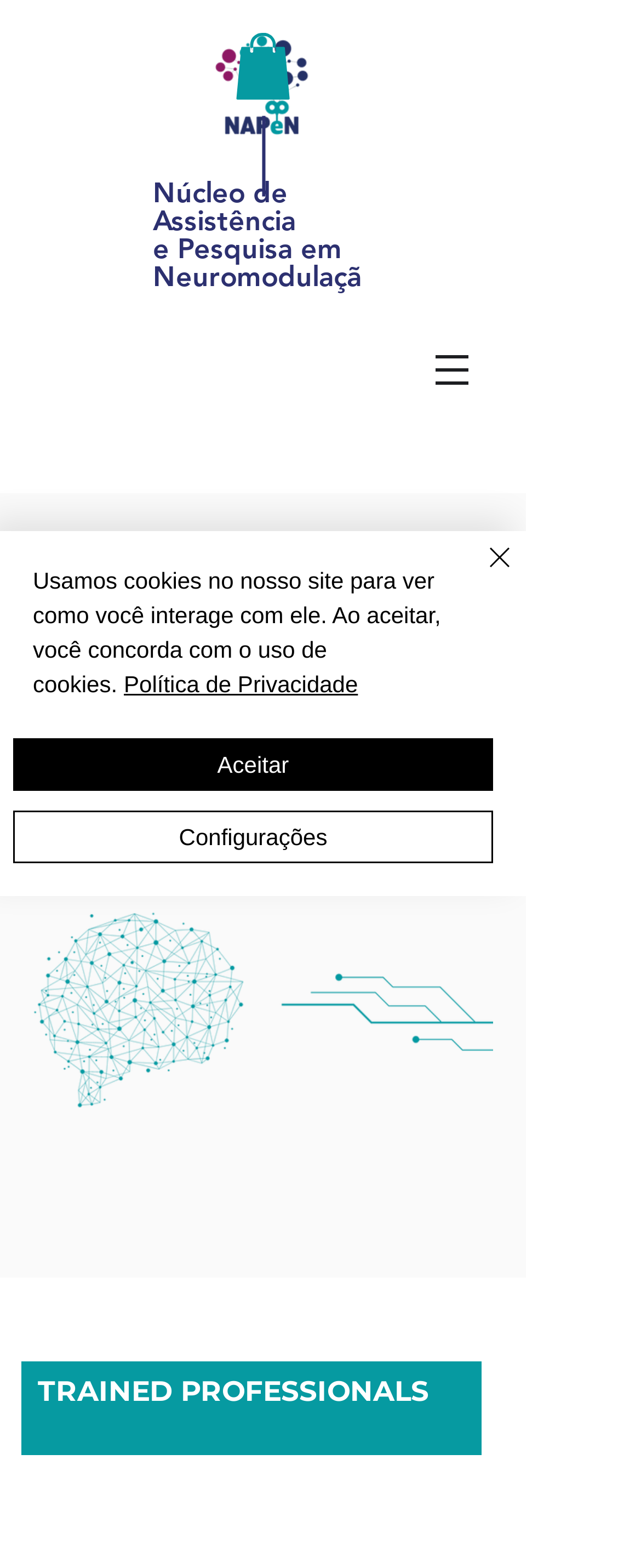Using the provided element description: "Política de Privacidade", determine the bounding box coordinates of the corresponding UI element in the screenshot.

[0.193, 0.428, 0.558, 0.445]